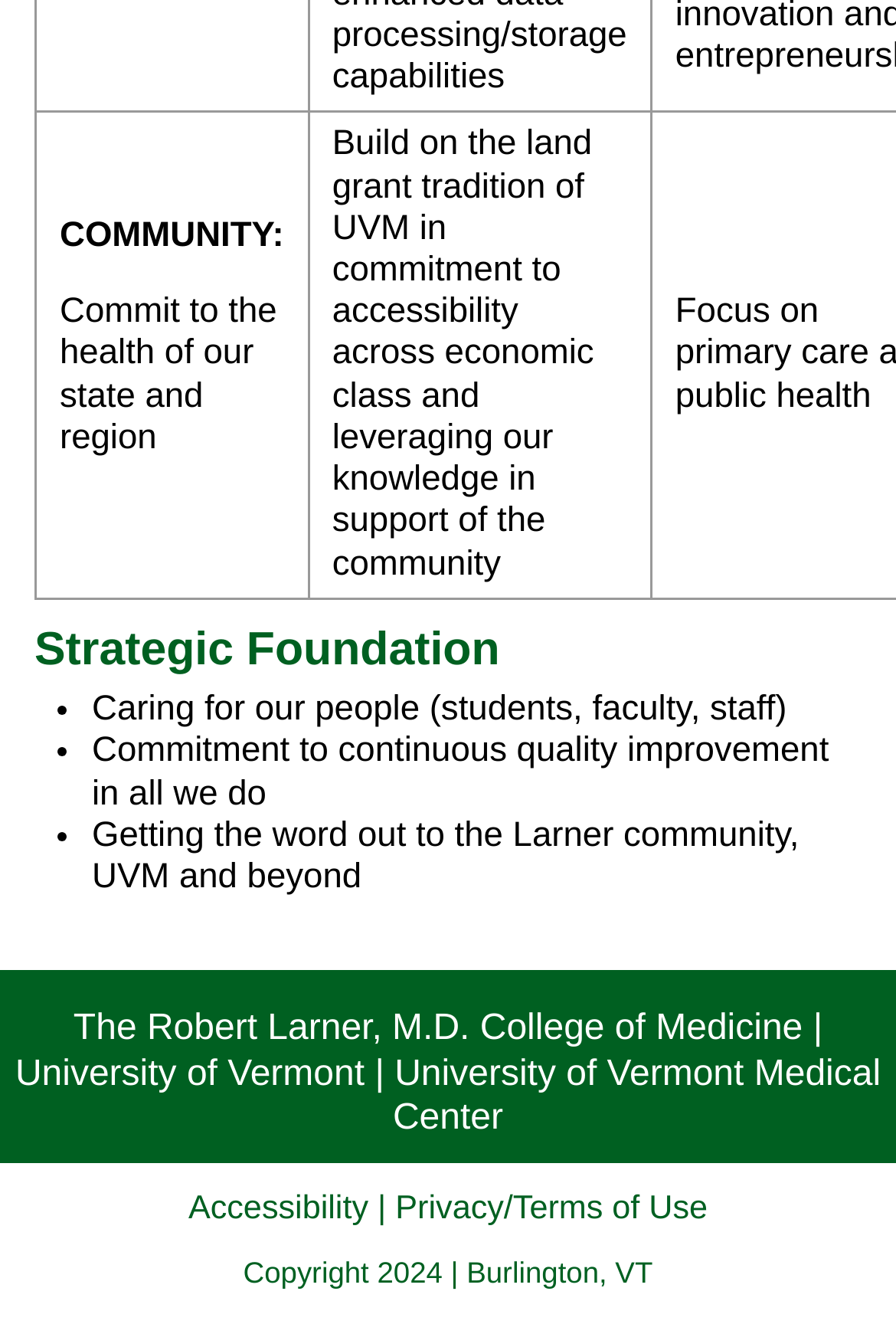Using the information shown in the image, answer the question with as much detail as possible: What is the year of the copyright?

I looked at the StaticText element with the text 'Copyright 2024 | Burlington, VT' and found the year of the copyright.